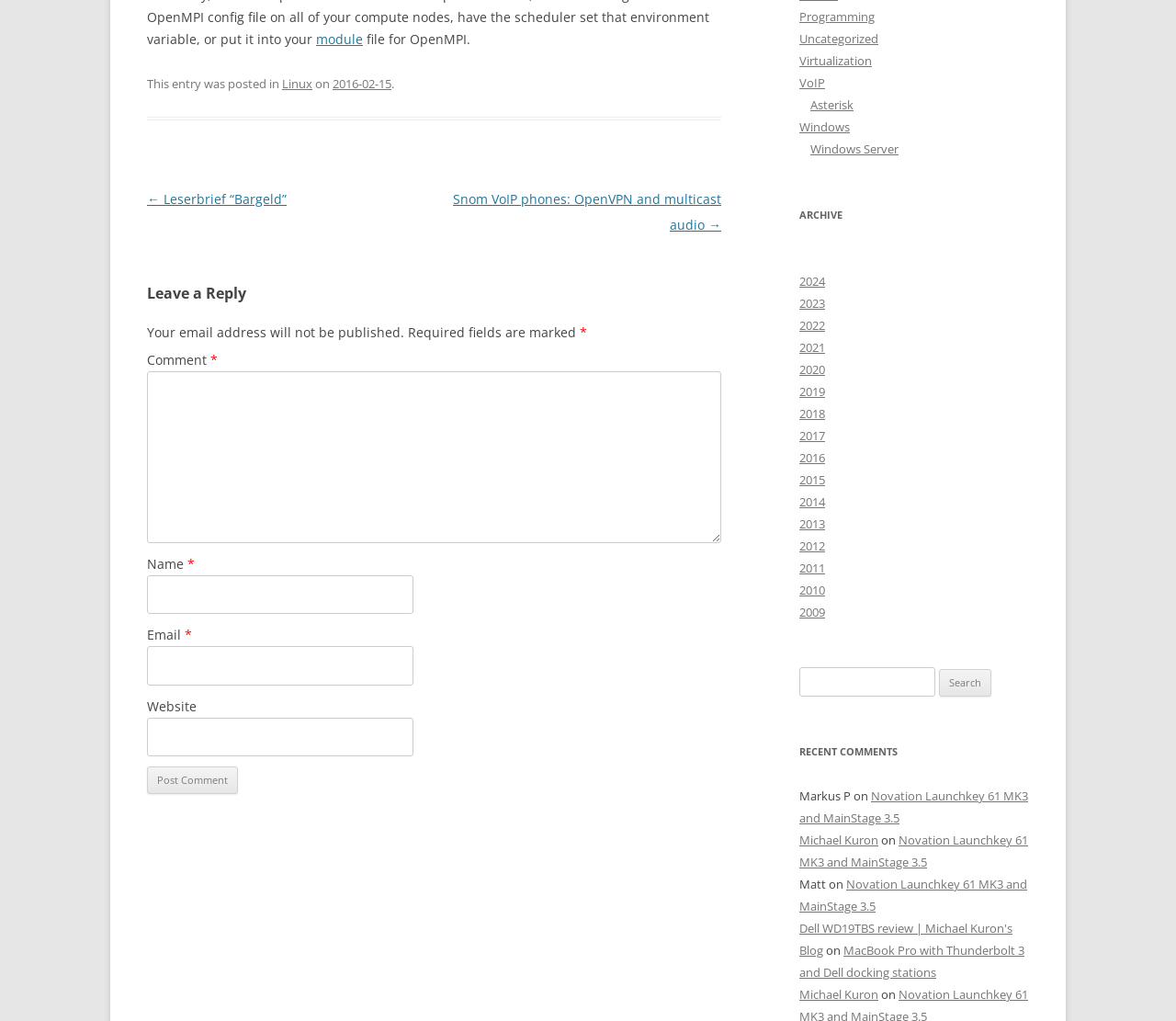Determine the bounding box coordinates in the format (top-left x, top-left y, bottom-right x, bottom-right y). Ensure all values are floating point numbers between 0 and 1. Identify the bounding box of the UI element described by: parent_node: Comment * name="b0e4bb25fd"

[0.125, 0.364, 0.613, 0.532]